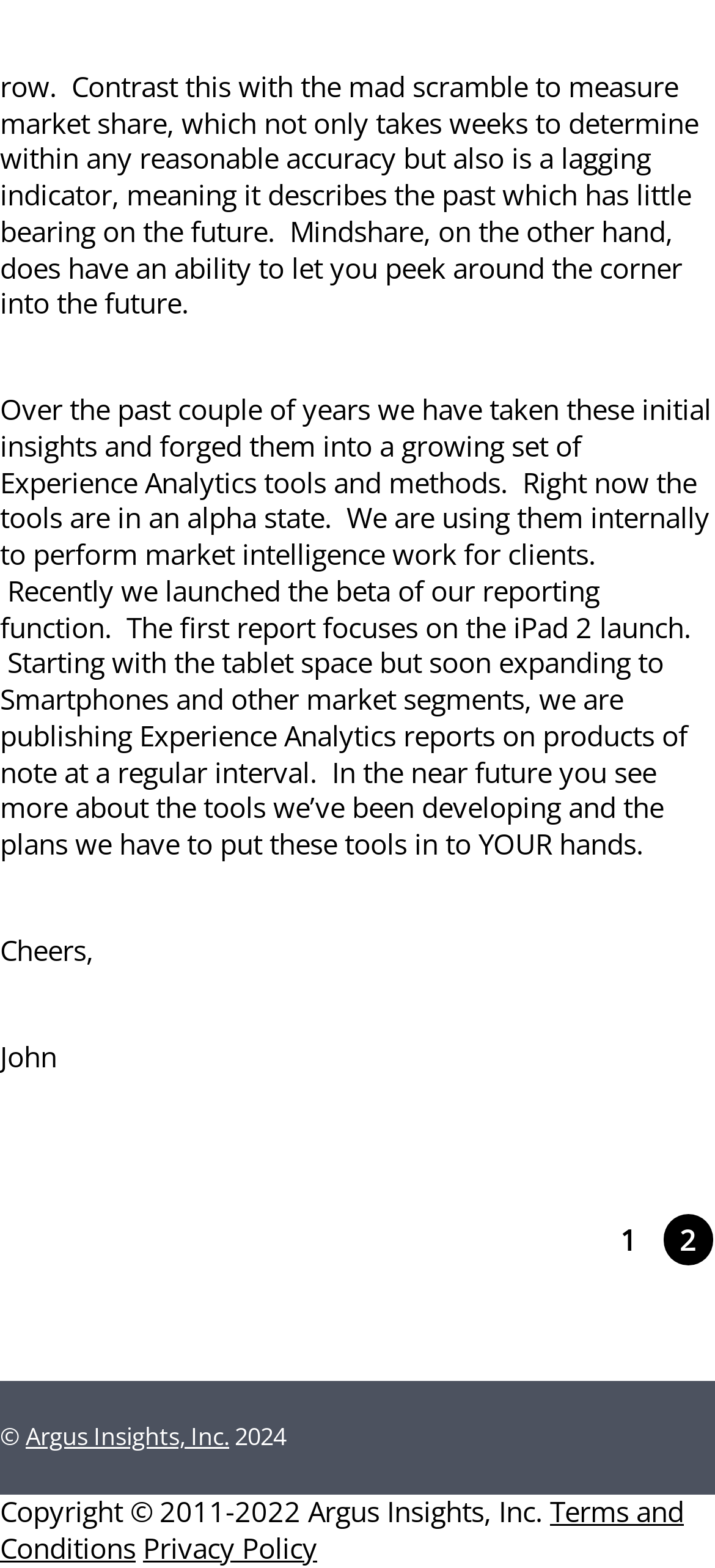Find the bounding box coordinates for the element described here: "1".

[0.844, 0.775, 0.915, 0.807]